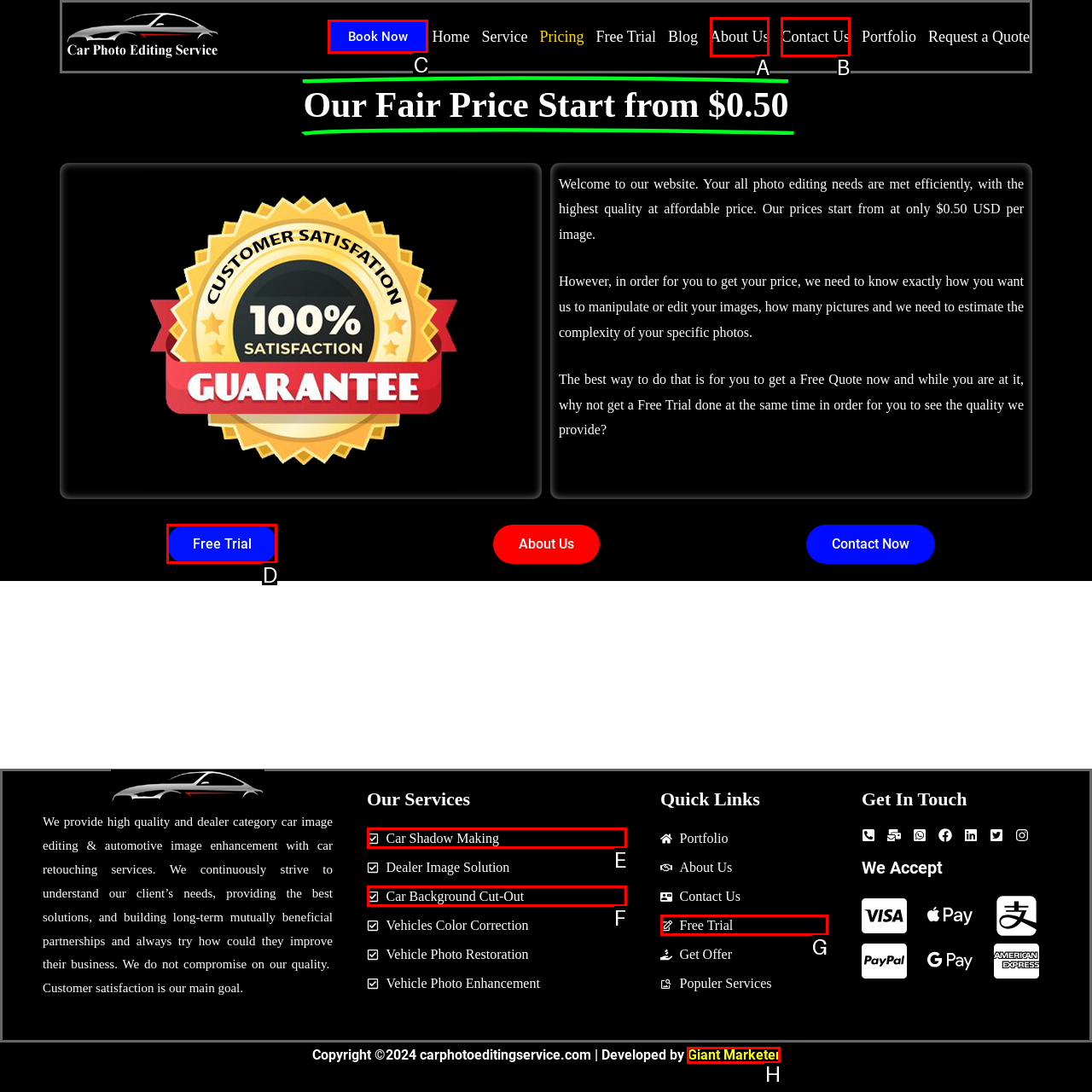Select the appropriate HTML element that needs to be clicked to finish the task: Click on the 'Book Now' button
Reply with the letter of the chosen option.

C